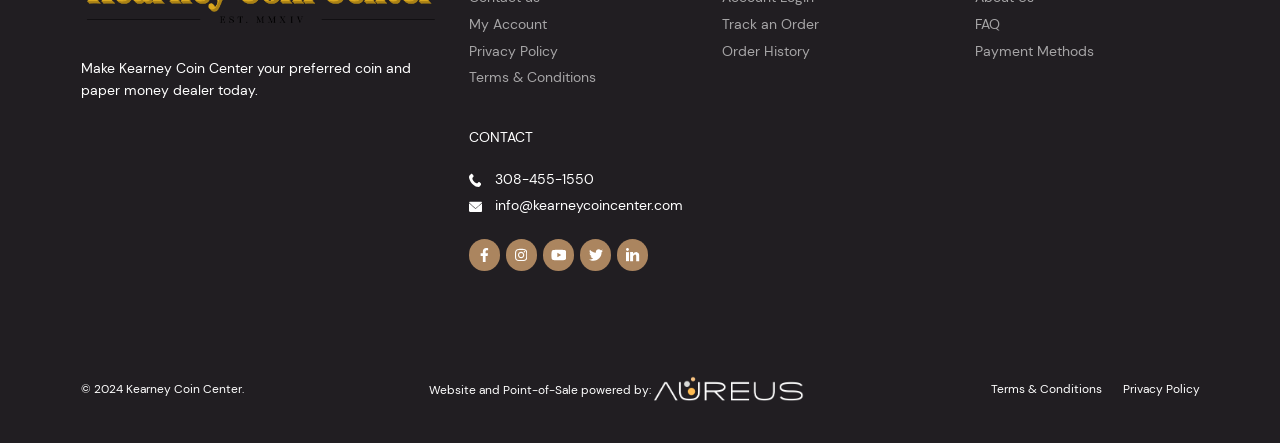Highlight the bounding box coordinates of the element that should be clicked to carry out the following instruction: "View my account". The coordinates must be given as four float numbers ranging from 0 to 1, i.e., [left, top, right, bottom].

[0.366, 0.034, 0.427, 0.075]